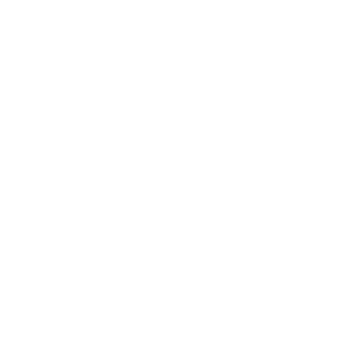Please answer the following question using a single word or phrase: 
What is the diameter of the lamp?

11 inches